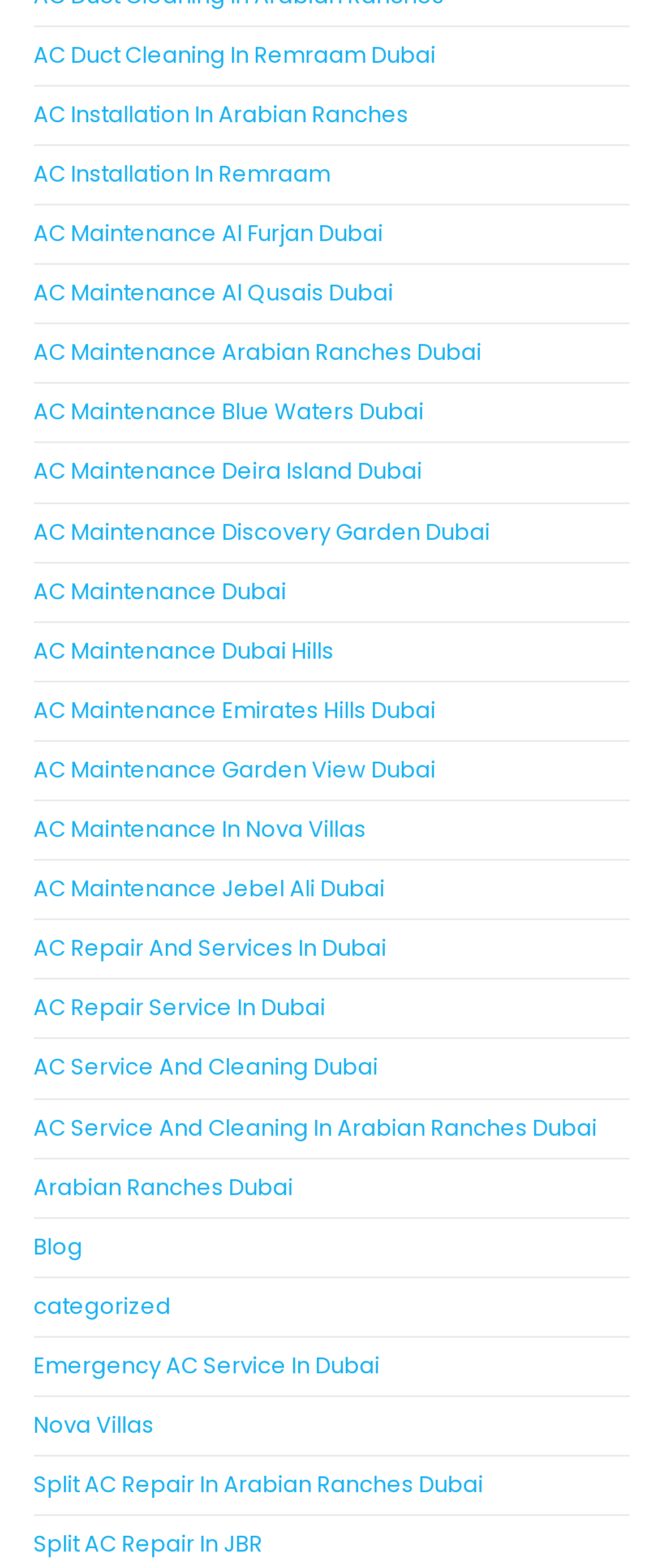Determine the bounding box for the HTML element described here: "categorized". The coordinates should be given as [left, top, right, bottom] with each number being a float between 0 and 1.

[0.05, 0.823, 0.258, 0.843]